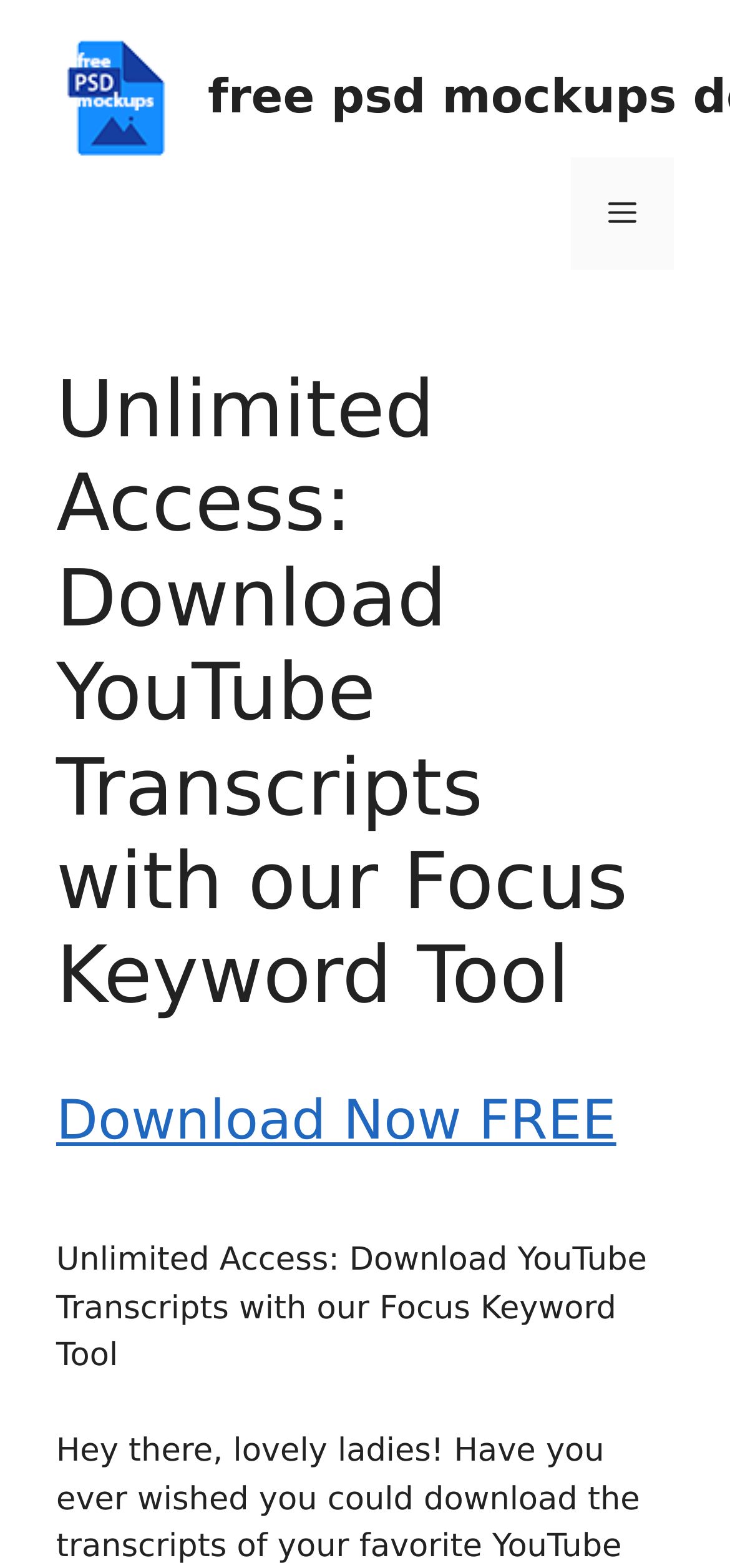Use a single word or phrase to respond to the question:
What is the text of the second heading on the webpage?

Download Now FREE